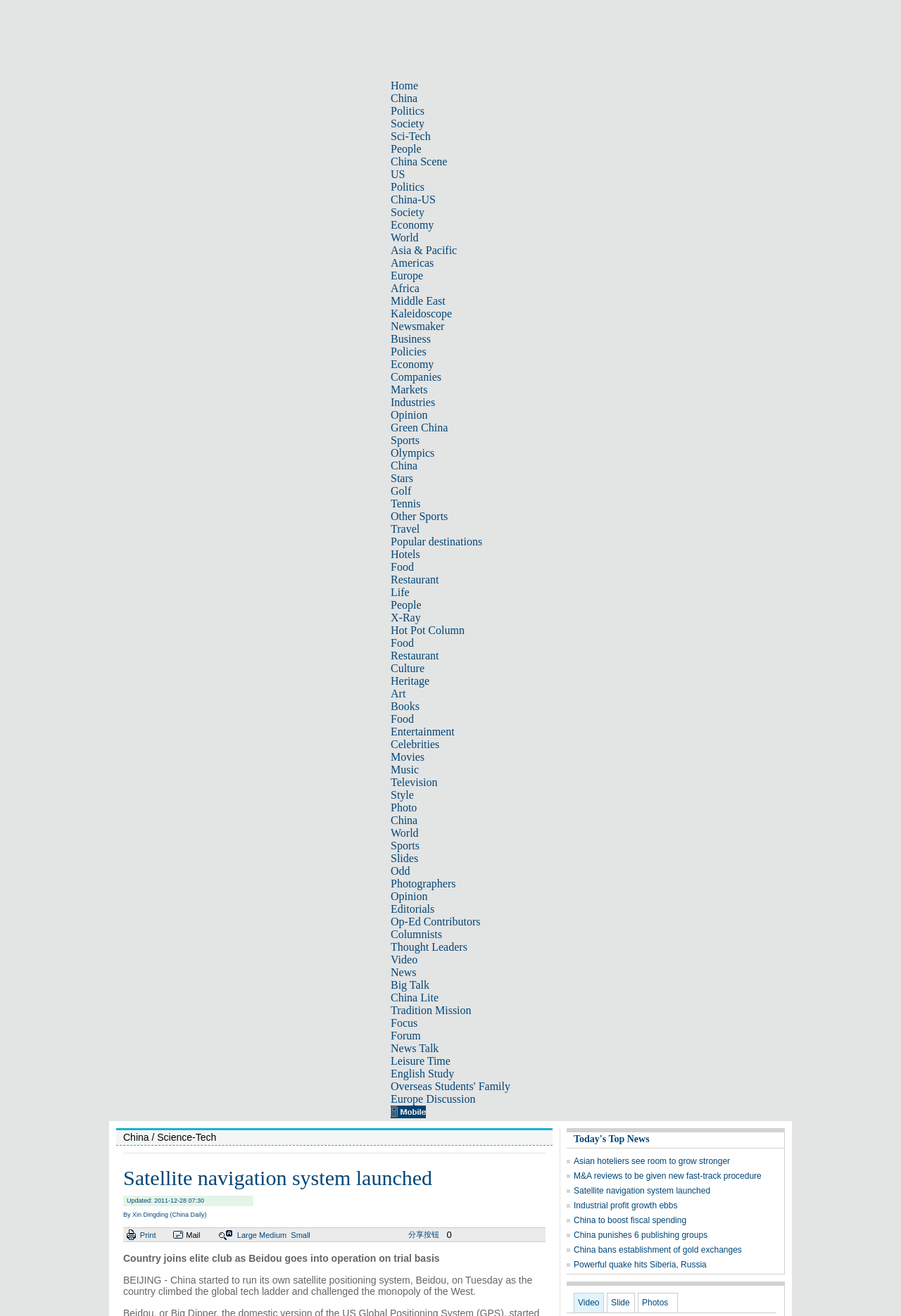Locate the bounding box coordinates of the area that needs to be clicked to fulfill the following instruction: "Click on the Sci-Tech link". The coordinates should be in the format of four float numbers between 0 and 1, namely [left, top, right, bottom].

[0.434, 0.099, 0.478, 0.108]